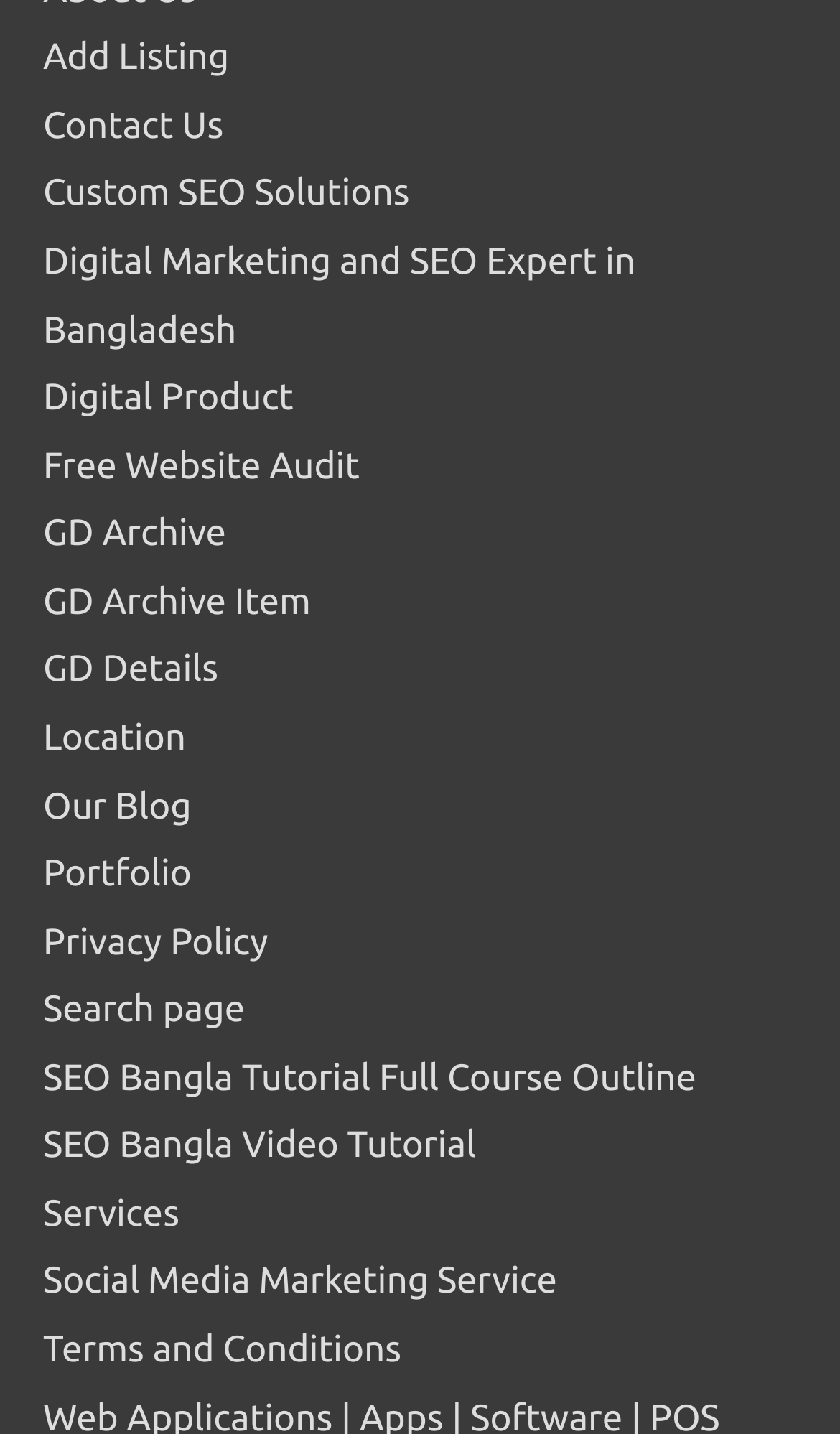Could you find the bounding box coordinates of the clickable area to complete this instruction: "Go to Portfolio"?

[0.051, 0.595, 0.228, 0.624]